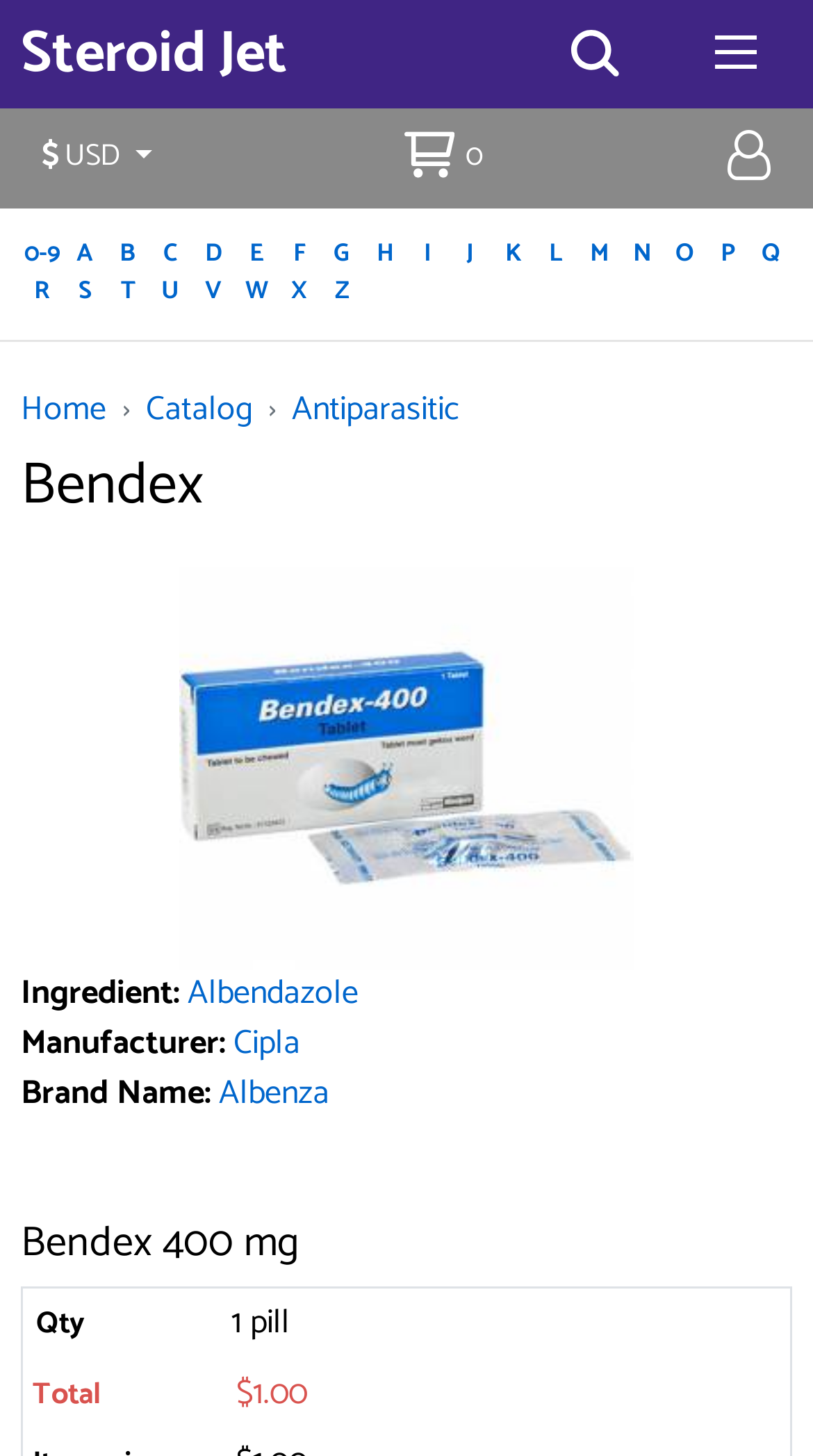What is the name of the product being described?
Using the visual information, respond with a single word or phrase.

Bendex 400 mg